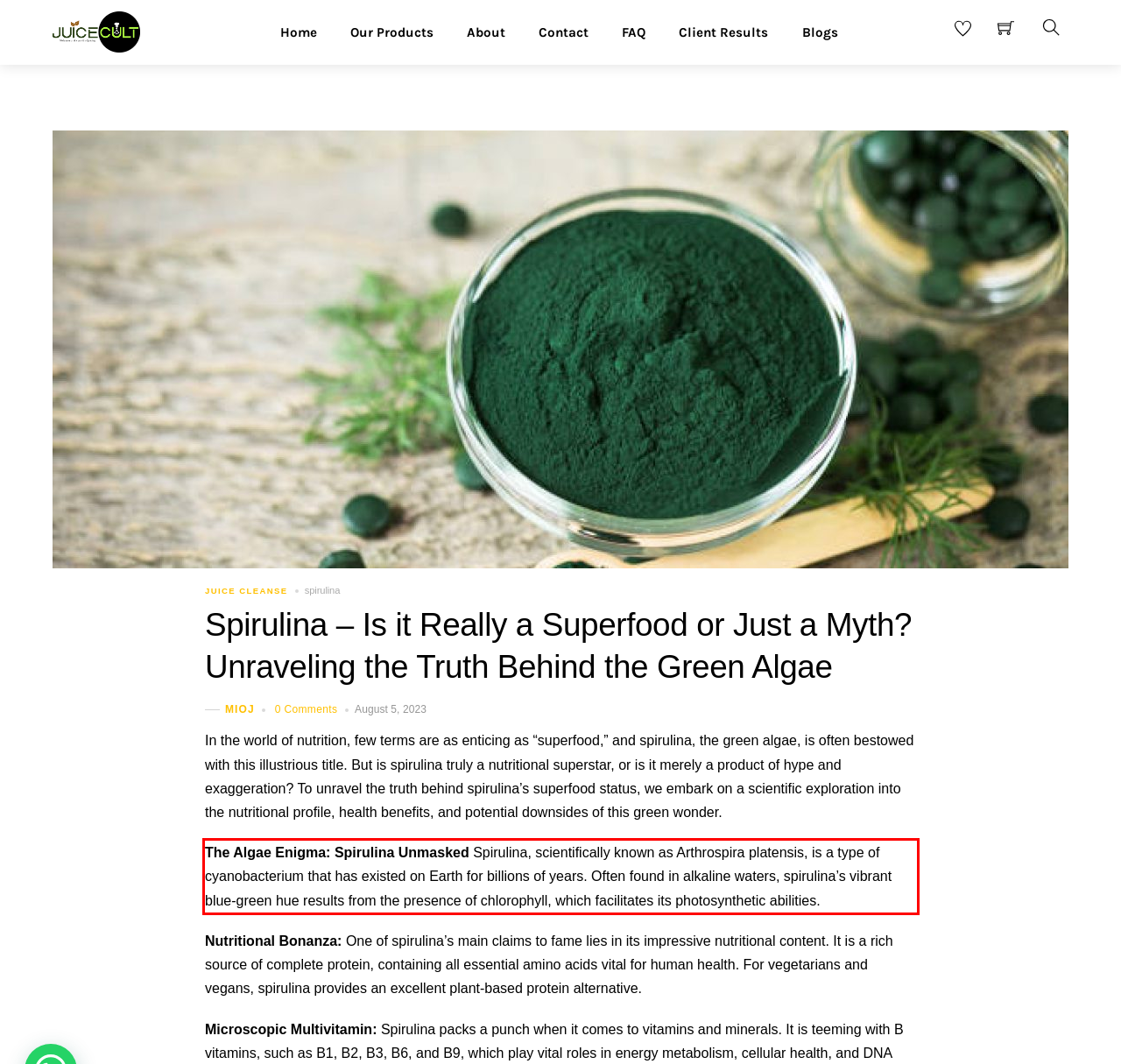You are presented with a webpage screenshot featuring a red bounding box. Perform OCR on the text inside the red bounding box and extract the content.

The Algae Enigma: Spirulina Unmasked Spirulina, scientifically known as Arthrospira platensis, is a type of cyanobacterium that has existed on Earth for billions of years. Often found in alkaline waters, spirulina’s vibrant blue-green hue results from the presence of chlorophyll, which facilitates its photosynthetic abilities.